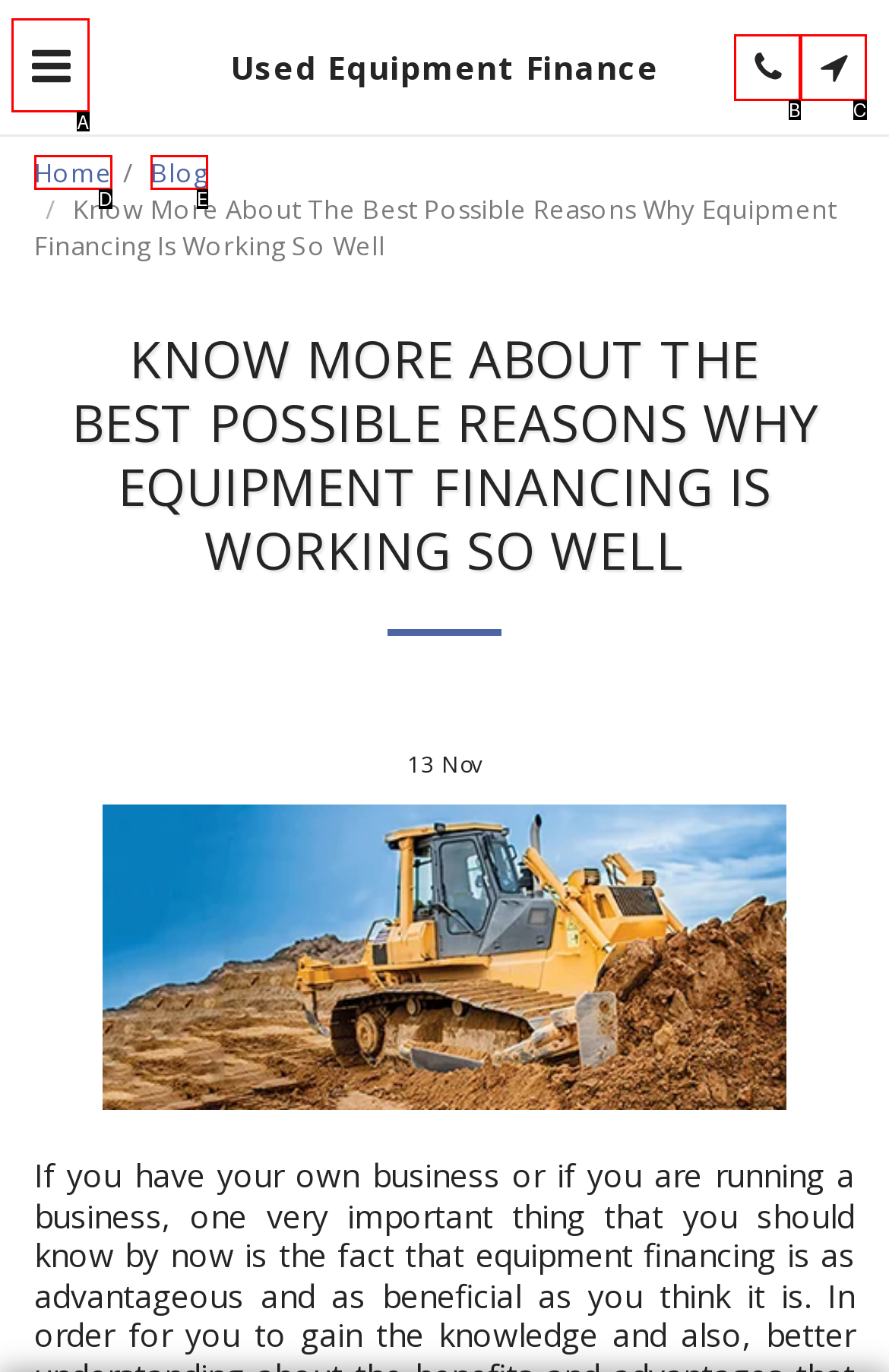Using the element description: Home, select the HTML element that matches best. Answer with the letter of your choice.

D